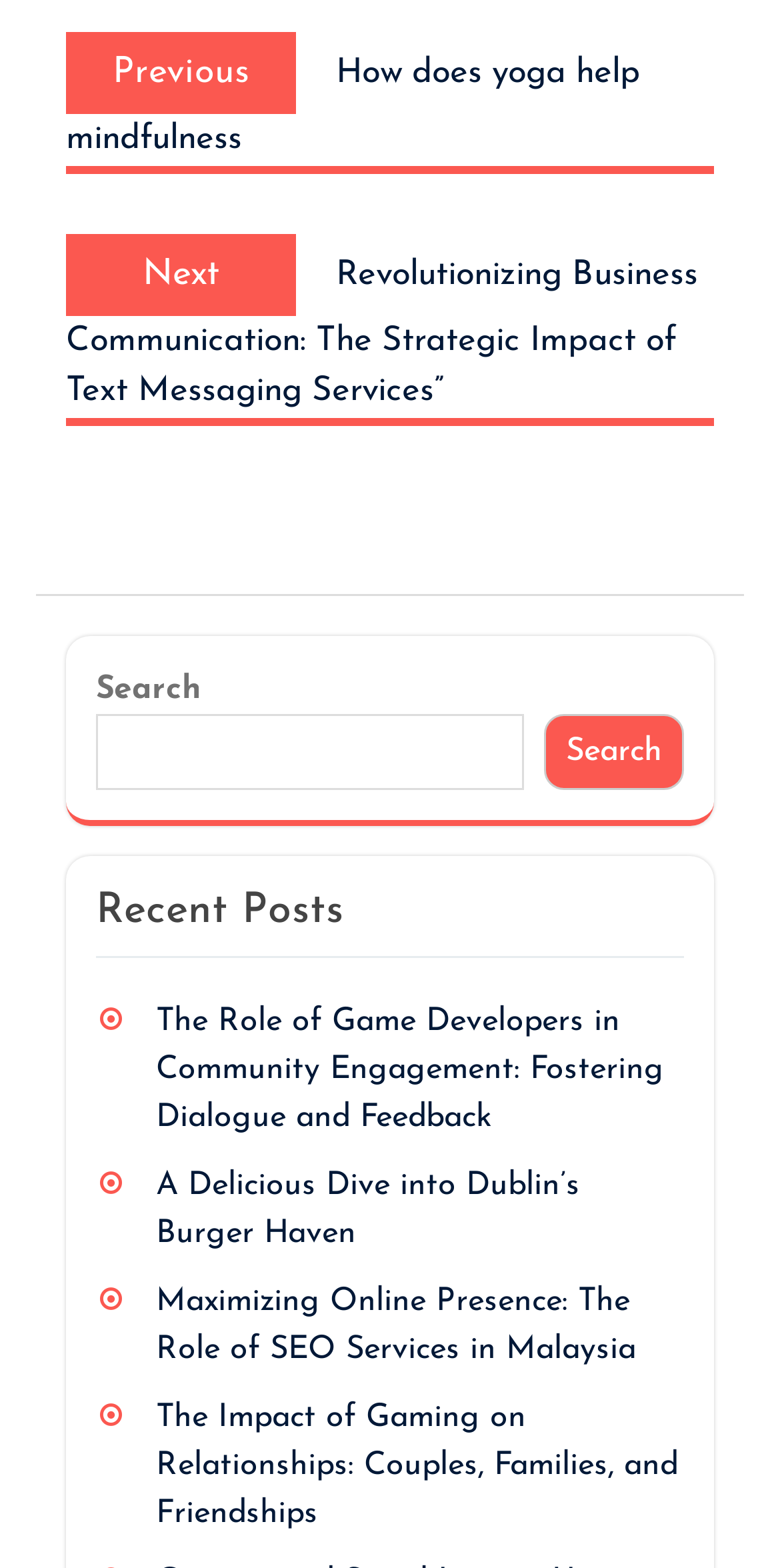What is the category of the third link under 'Recent Posts'?
Based on the screenshot, give a detailed explanation to answer the question.

I analyzed the third link under 'Recent Posts', which is 'Maximizing Online Presence: The Role of SEO Services in Malaysia'. Based on the content of the link, I inferred that the category of this link is related to SEO Services.